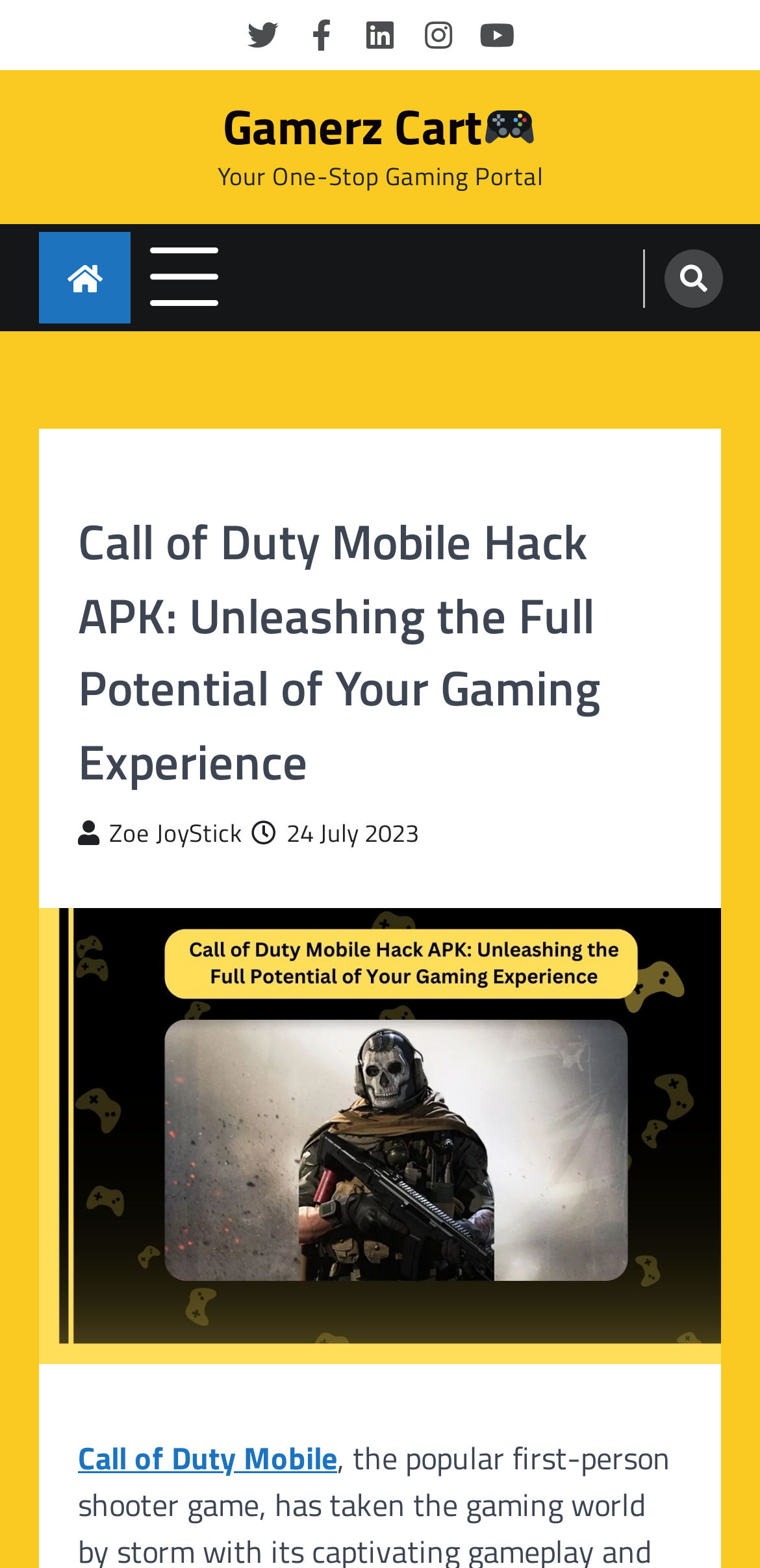Analyze the image and deliver a detailed answer to the question: What is the name of the joystick mentioned?

I examined the link with the icon �uf007 and found that the name of the joystick mentioned is Zoe JoyStick.